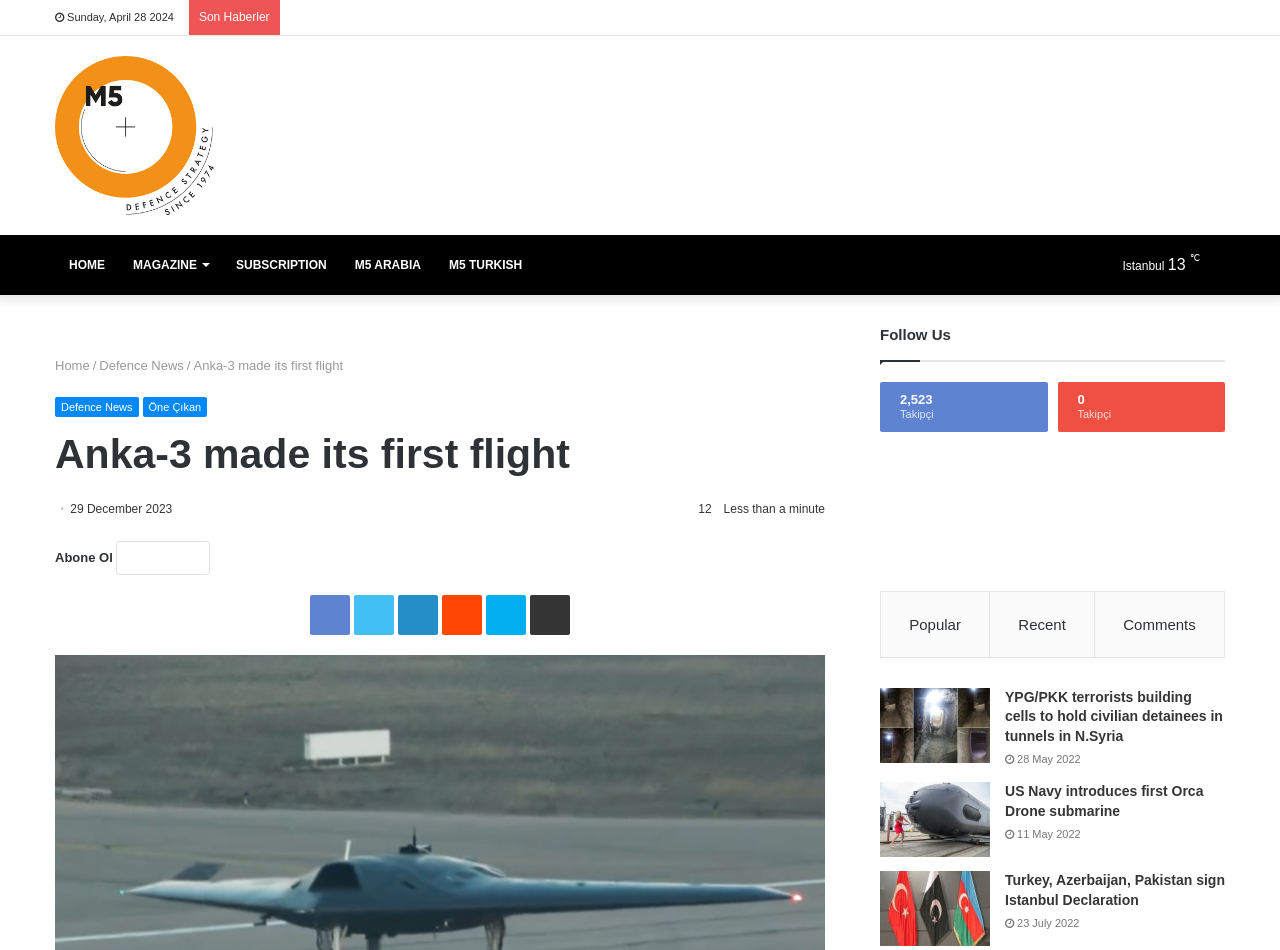How many followers does the M5 Dergi have?
Please answer using one word or phrase, based on the screenshot.

2,523